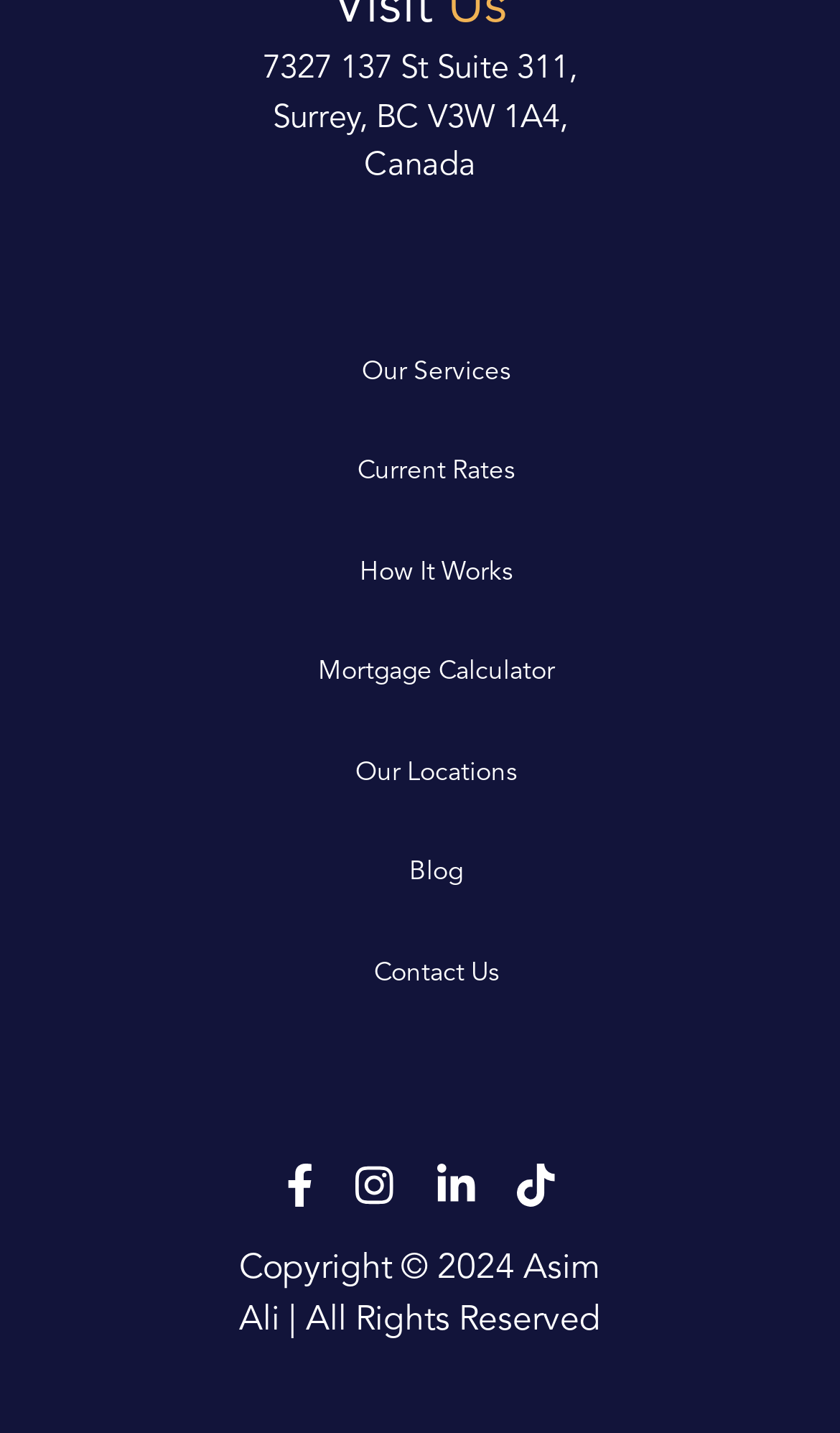How many main navigation links are available?
Can you provide an in-depth and detailed response to the question?

I counted the number of main navigation links on the webpage, which are 'Our Services', 'Current Rates', 'How It Works', 'Mortgage Calculator', 'Our Locations', 'Blog', and 'Contact Us', and found that there are 7 links in total.